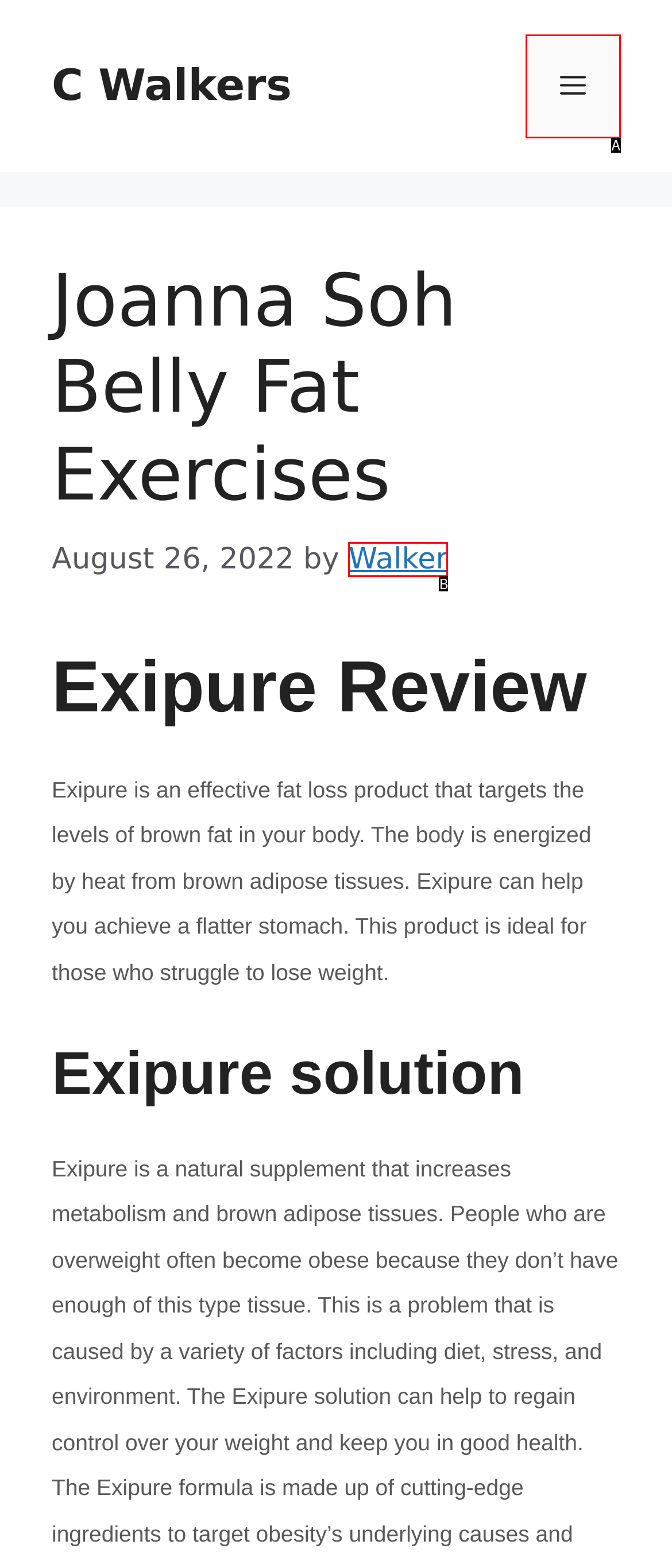Determine which option fits the following description: Walker
Answer with the corresponding option's letter directly.

B